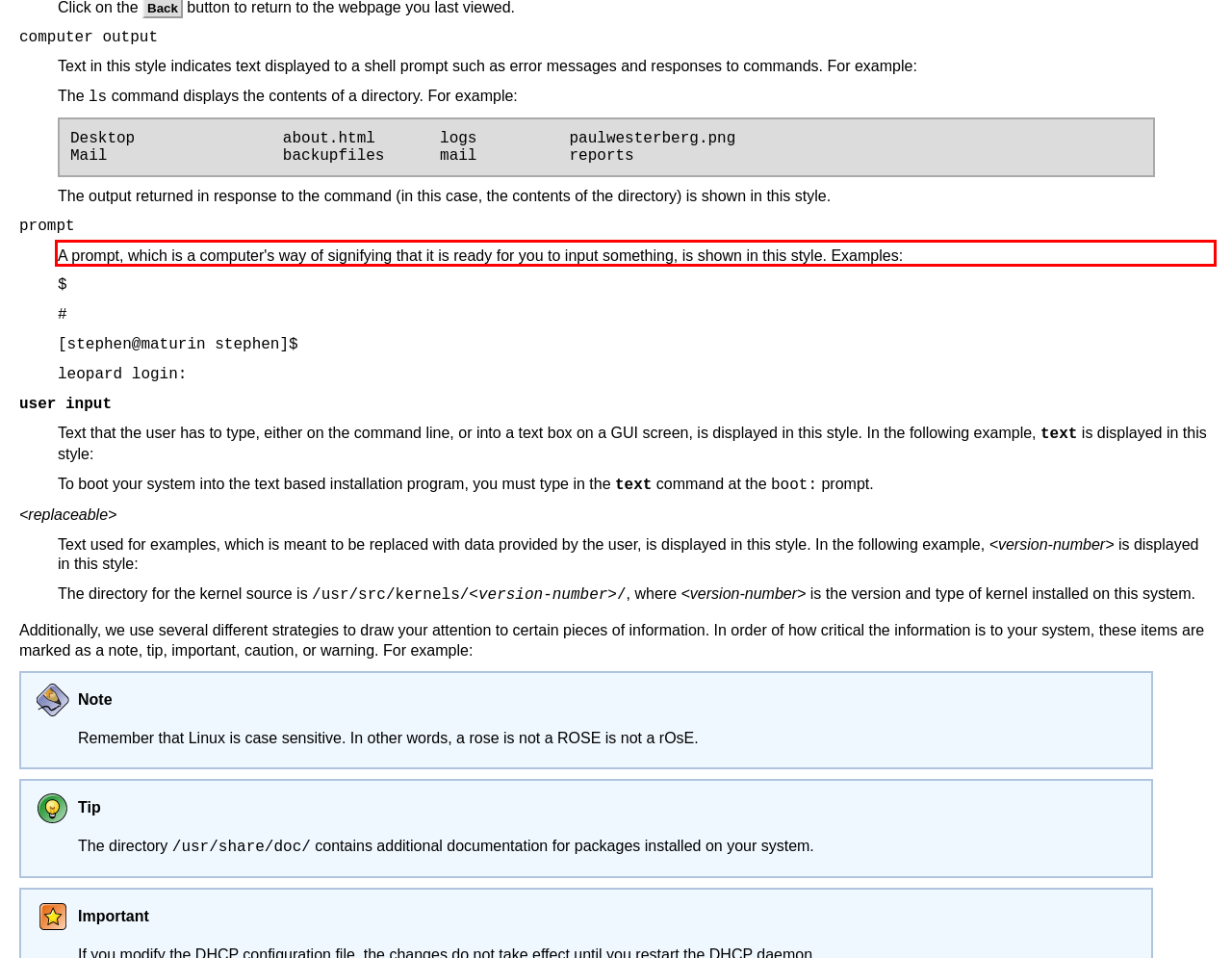You are given a screenshot of a webpage with a UI element highlighted by a red bounding box. Please perform OCR on the text content within this red bounding box.

A prompt, which is a computer's way of signifying that it is ready for you to input something, is shown in this style. Examples: